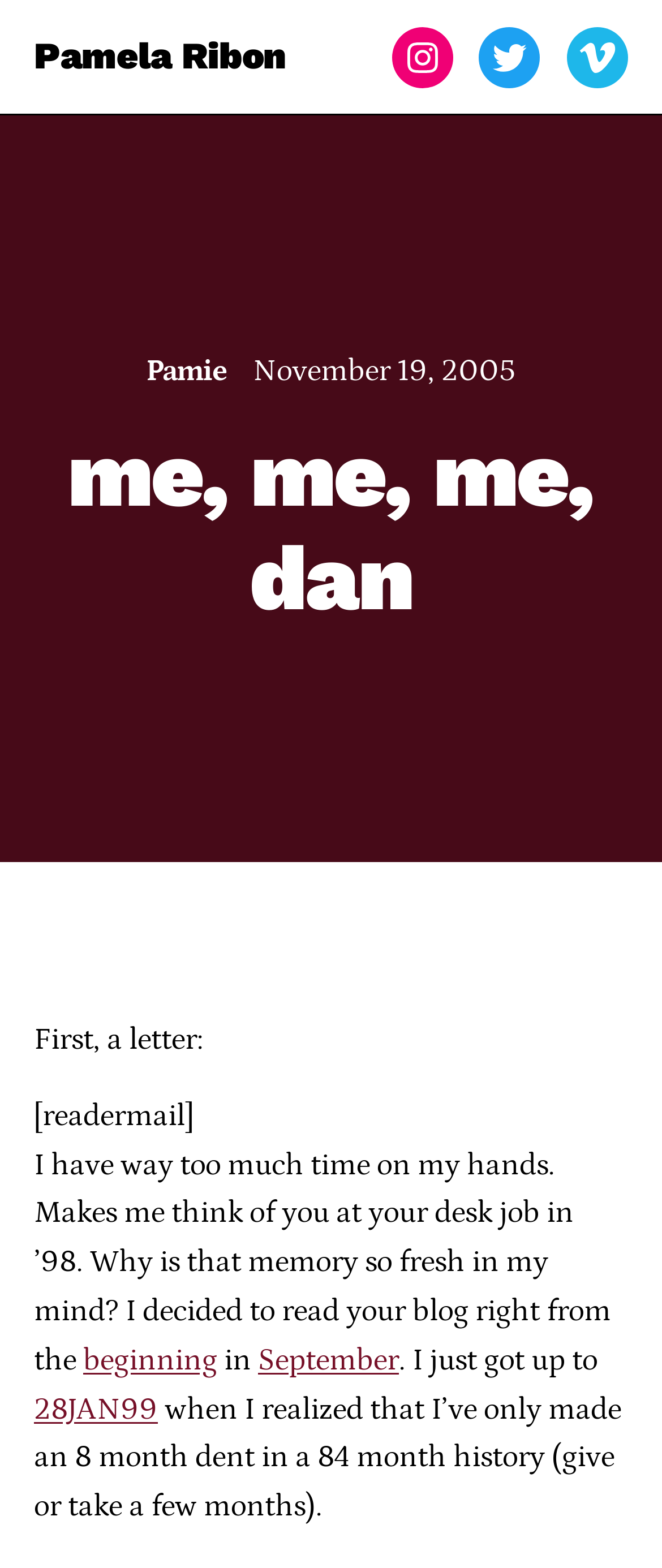Using the format (top-left x, top-left y, bottom-right x, bottom-right y), and given the element description, identify the bounding box coordinates within the screenshot: Pamela Ribon

[0.051, 0.015, 0.433, 0.056]